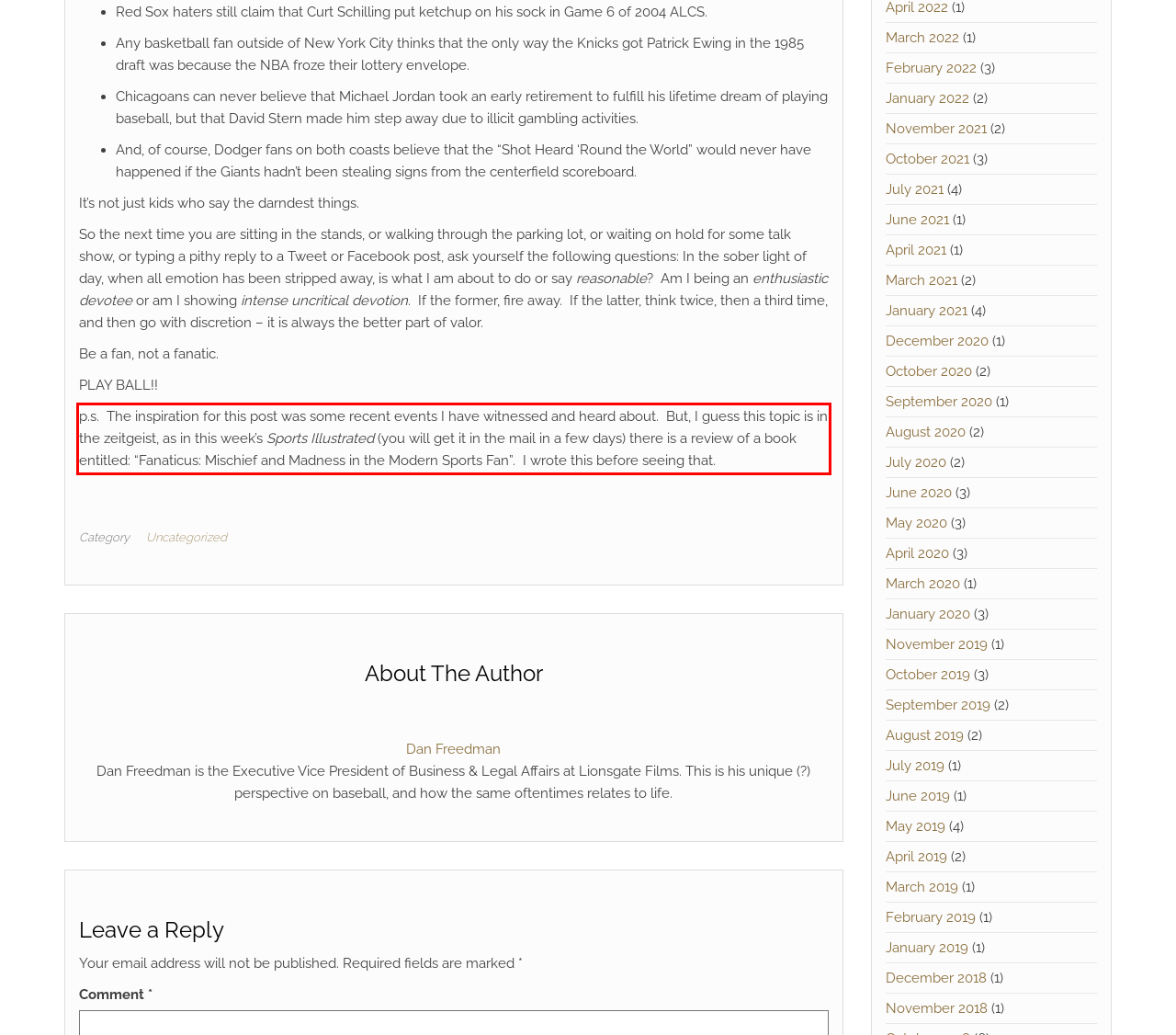You are given a screenshot showing a webpage with a red bounding box. Perform OCR to capture the text within the red bounding box.

p.s. The inspiration for this post was some recent events I have witnessed and heard about. But, I guess this topic is in the zeitgeist, as in this week’s Sports Illustrated (you will get it in the mail in a few days) there is a review of a book entitled: “Fanaticus: Mischief and Madness in the Modern Sports Fan”. I wrote this before seeing that.